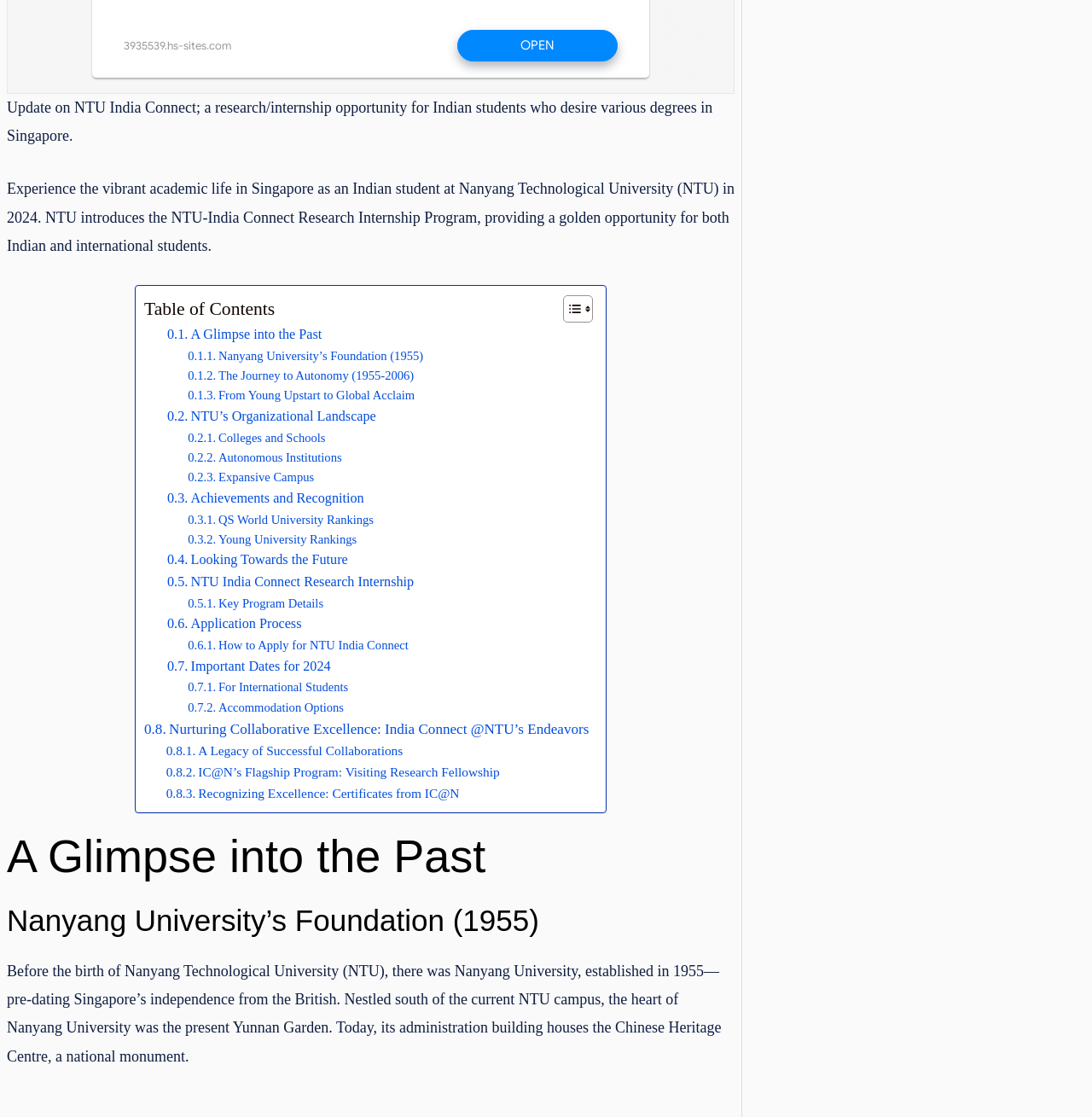Locate the bounding box coordinates of the area to click to fulfill this instruction: "Explore Accommodation Options". The bounding box should be presented as four float numbers between 0 and 1, in the order [left, top, right, bottom].

[0.172, 0.625, 0.315, 0.643]